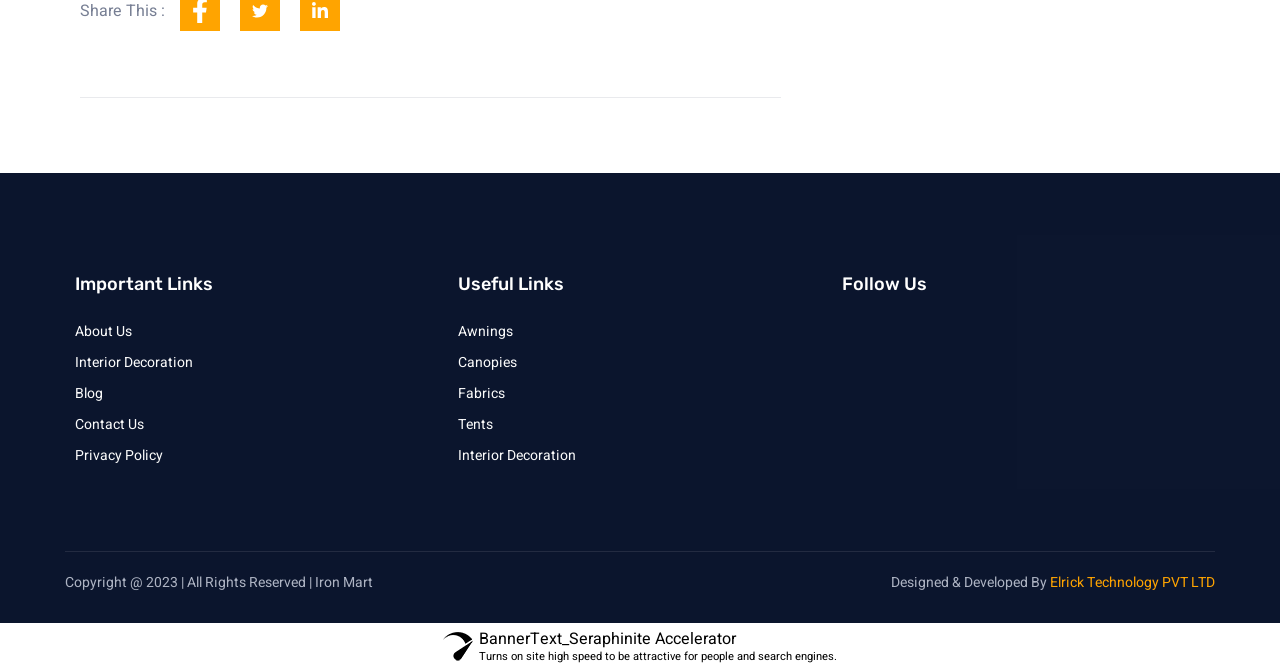Can you show the bounding box coordinates of the region to click on to complete the task described in the instruction: "Click on About Us"?

[0.059, 0.523, 0.35, 0.569]